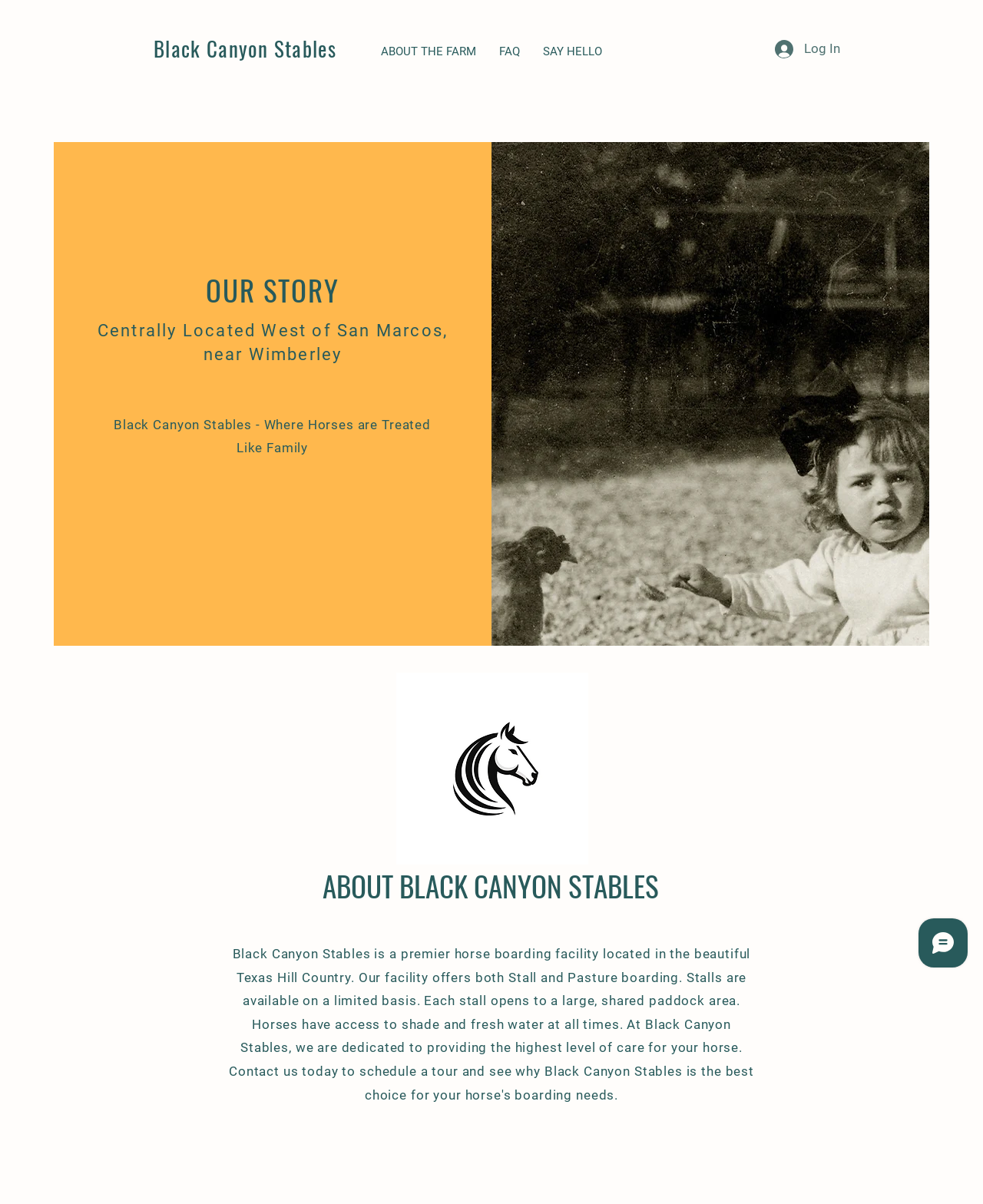Based on the element description, predict the bounding box coordinates (top-left x, top-left y, bottom-right x, bottom-right y) for the UI element in the screenshot: ABOUT THE FARM

[0.376, 0.029, 0.496, 0.057]